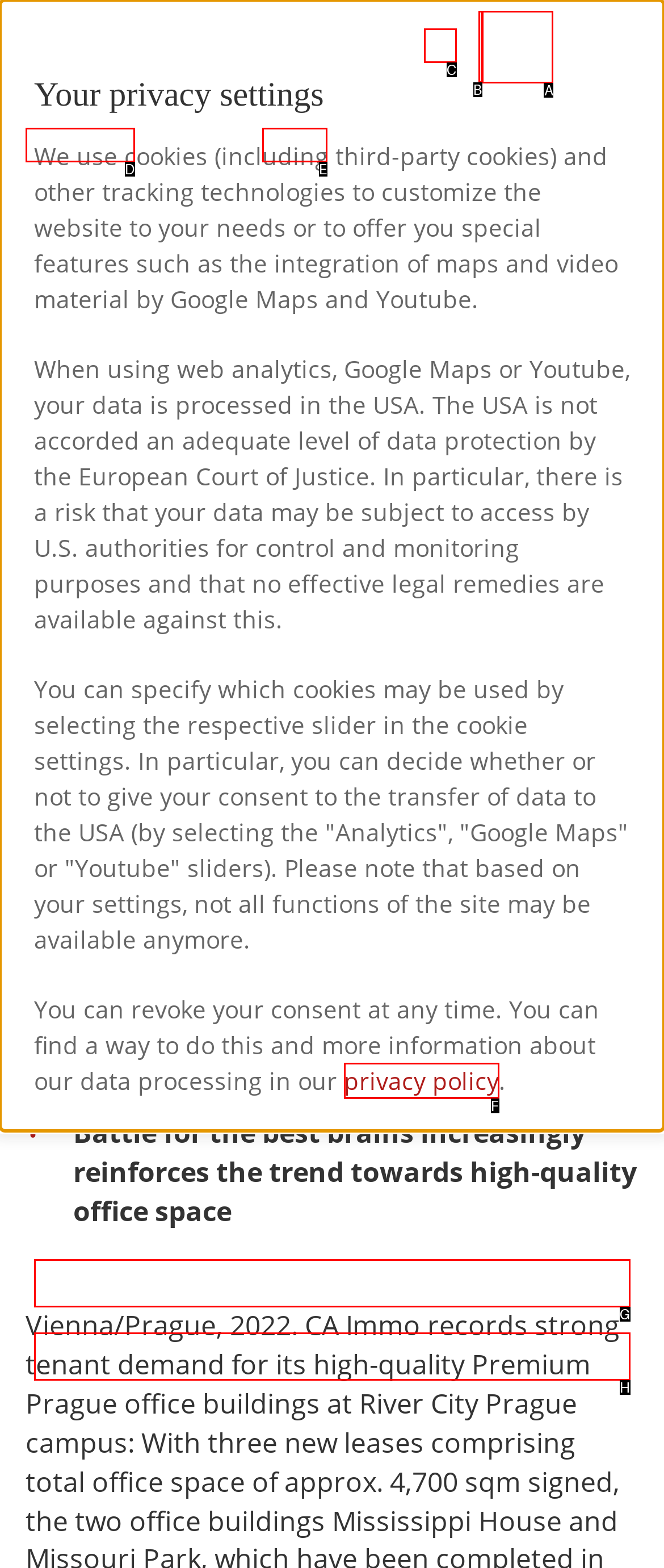Select the letter of the option that should be clicked to achieve the specified task: Search for something. Respond with just the letter.

A